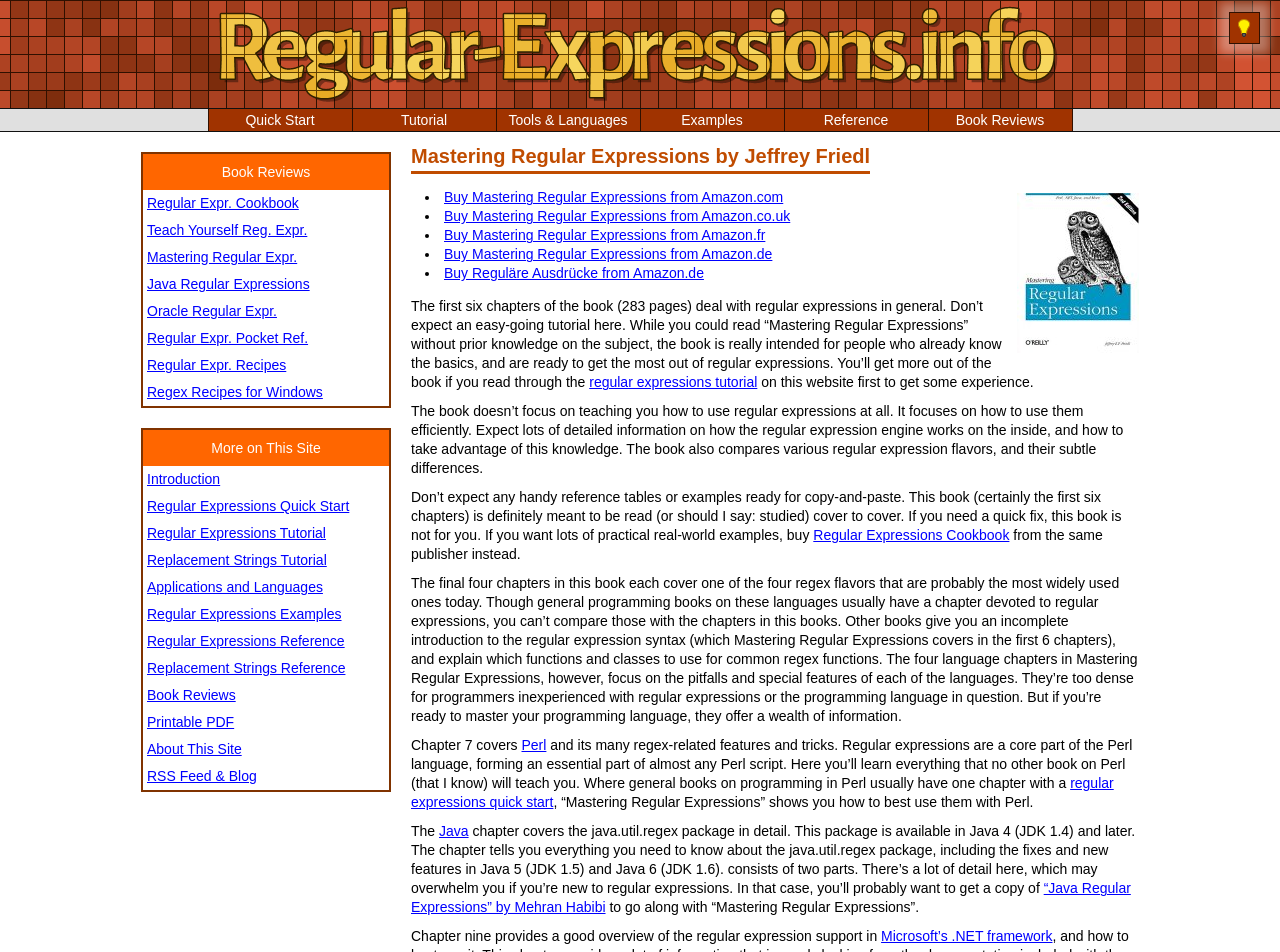Locate the UI element that matches the description Book Reviews in the webpage screenshot. Return the bounding box coordinates in the format (top-left x, top-left y, bottom-right x, bottom-right y), with values ranging from 0 to 1.

[0.725, 0.114, 0.837, 0.138]